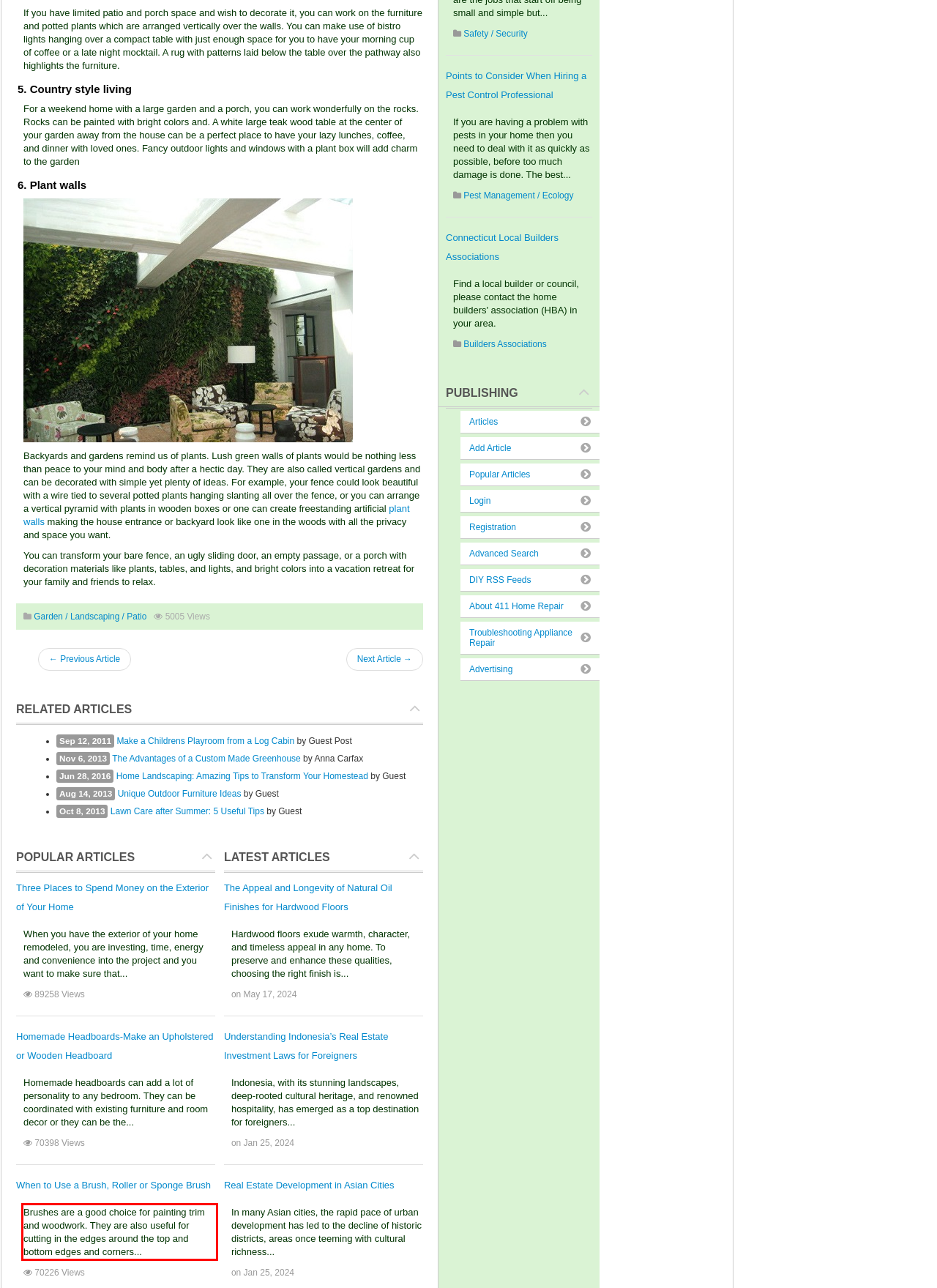Given a screenshot of a webpage, identify the red bounding box and perform OCR to recognize the text within that box.

Brushes are a good choice for painting trim and woodwork. They are also useful for cutting in the edges around the top and bottom edges and corners...